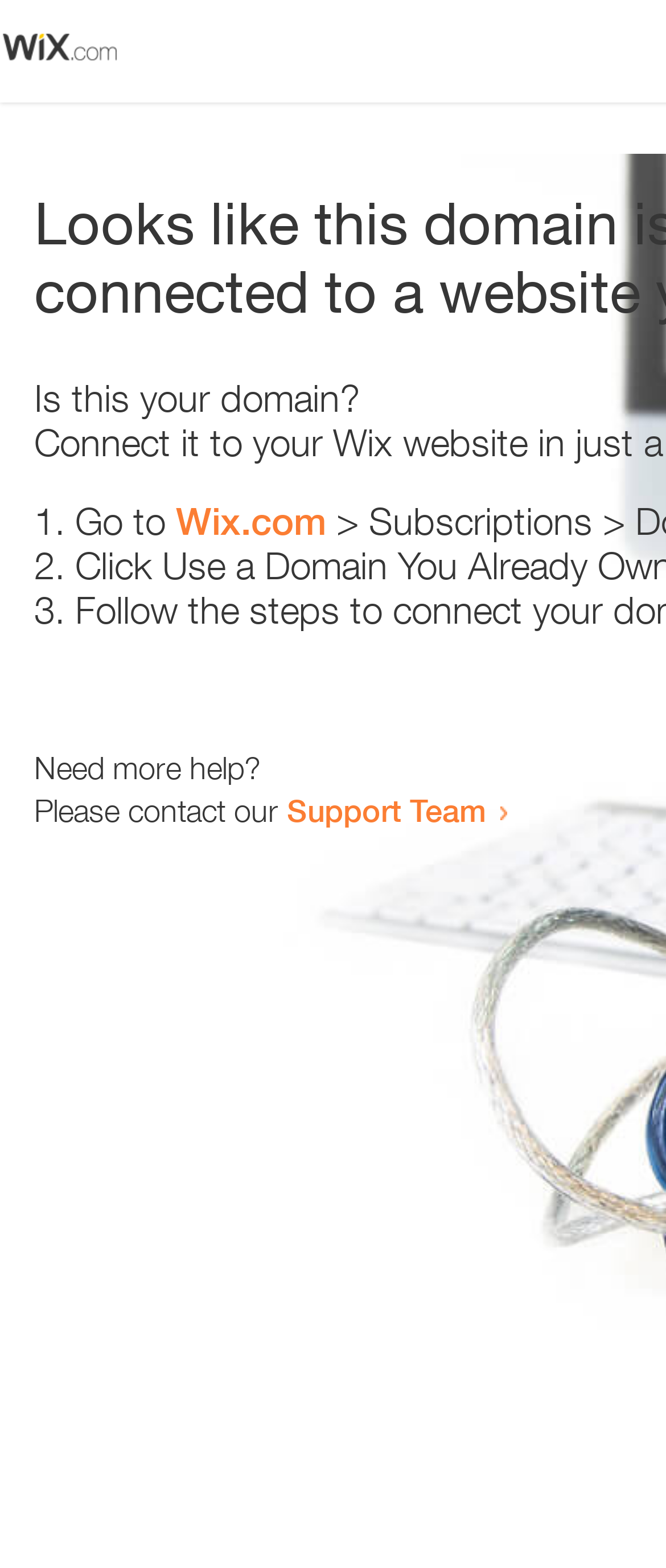Answer the following in one word or a short phrase: 
Is there an image on the webpage?

Yes